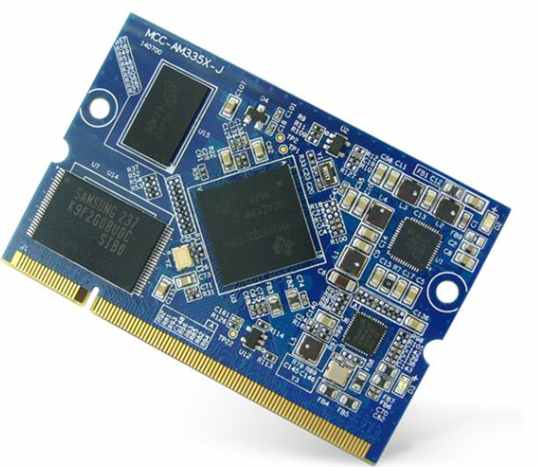What is the purpose of the gold-plated connectors? Please answer the question using a single word or phrase based on the image.

Efficient electrical connectivity